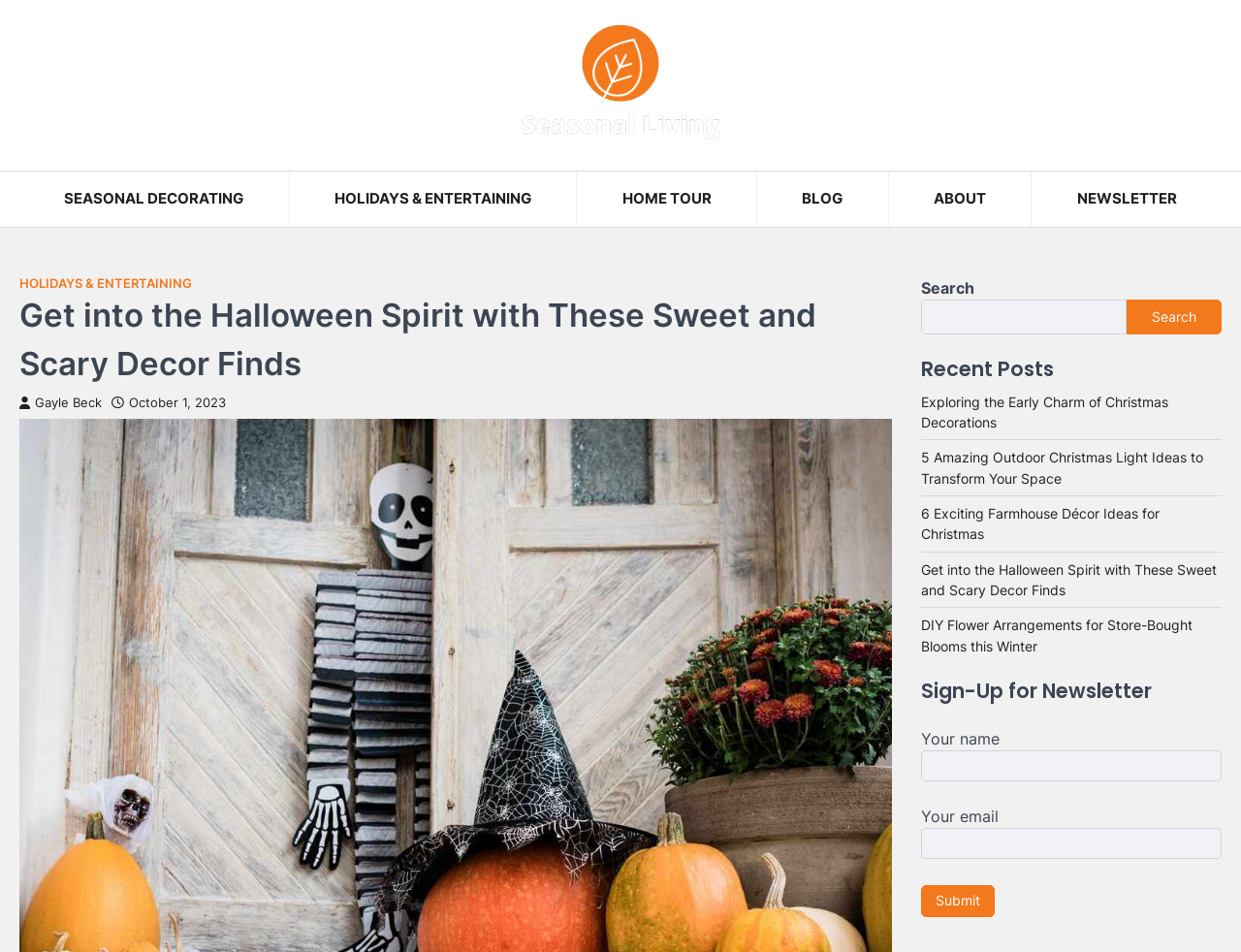Pinpoint the bounding box coordinates of the area that should be clicked to complete the following instruction: "Read the article about Halloween decor finds". The coordinates must be given as four float numbers between 0 and 1, i.e., [left, top, right, bottom].

[0.742, 0.589, 0.98, 0.628]